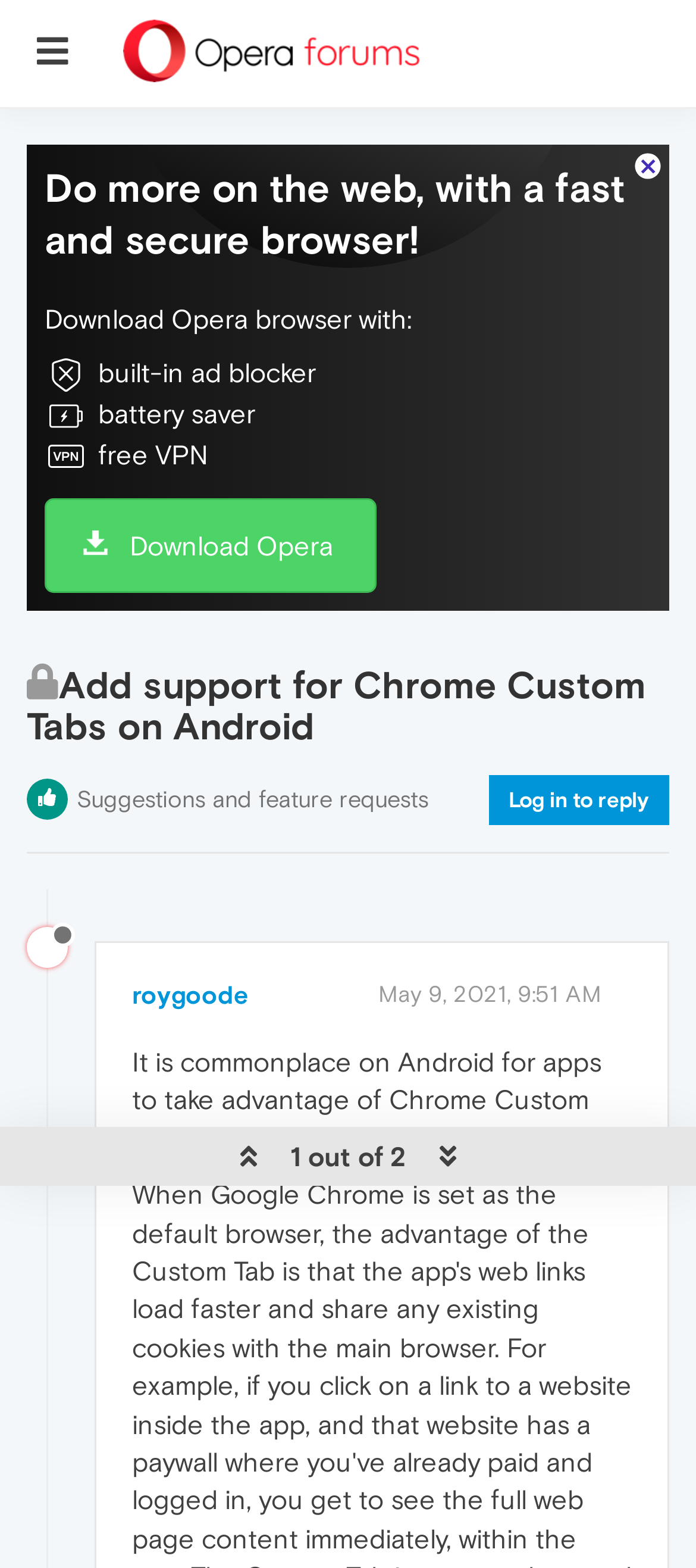What is the name of the browser being promoted?
Refer to the image and respond with a one-word or short-phrase answer.

Opera